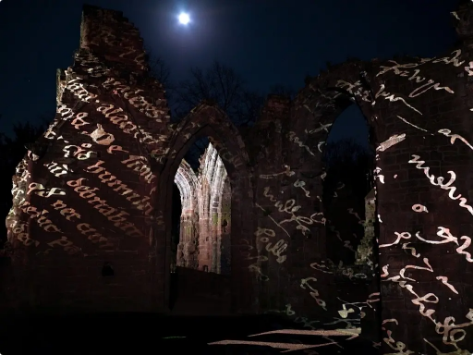Can you give a detailed response to the following question using the information from the image? What is projected onto the stone walls?

According to the caption, the remnants of stone walls are adorned with projections of text, creating a contrast between the historical structure and the ephemeral art, suggesting that the projected element is text.